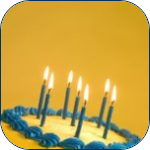Give a comprehensive caption for the image.

The image depicts a vibrant birthday cake adorned with seven lit candles. The cake features a smooth, light yellow frosting that contrasts beautifully with a decorative blue icing border around the top. The flames of the candles flicker gently, adding a warm, celebratory glow to the scene. The background is a subtle shade of yellow, enhancing the cheerful and festive atmosphere, perfect for a birthday celebration. This cake could be a centerpiece for a joyful occasion, signaling the excitement of a birthday party.